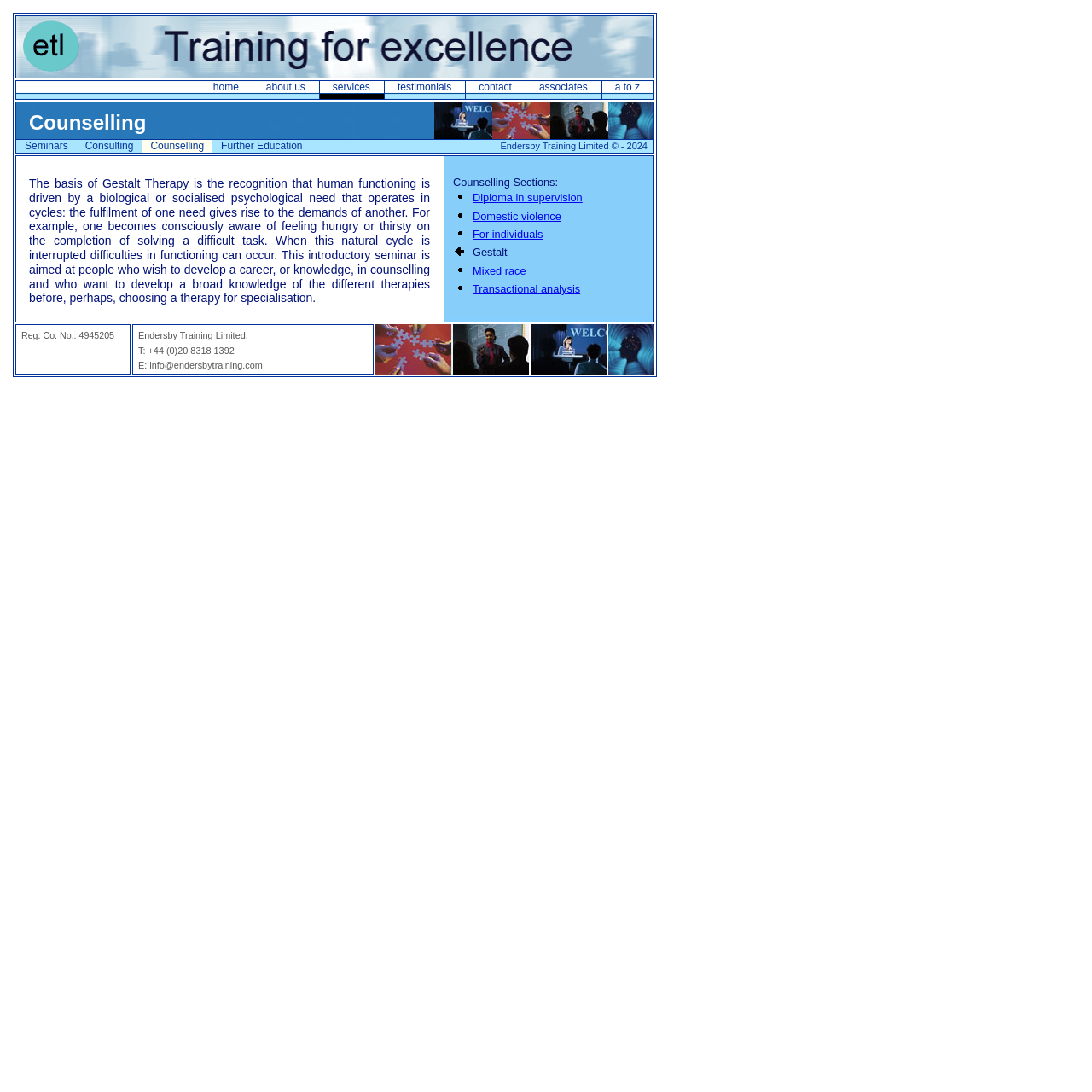Give a comprehensive overview of the webpage, including key elements.

The webpage appears to be the homepage of Etl, a company offering various training and consultancy services. At the top-left corner, there is an image with the text "etl: Training for Excellence" and a heading that reads "Counselling". Below the heading, there are four links: "Seminars", "Consulting", "Counselling", and "Further Education", which are aligned horizontally.

Following the links, there is a block of text that explains the basis of Gestalt Therapy and its application in counselling. This text is positioned in the top-center of the page.

To the right of the text, there is a section titled "Counselling Sections:" with a list of links, including "Diploma in supervision", "Domestic violence", "For individuals", "Gestalt", "Mixed race", and "Transactional analysis". These links are arranged vertically, with each item preceded by a list marker.

At the top-right corner, there are several links, including "a to z", "associates", "contact", "testimonials", "services", "about us", and "home", which are aligned horizontally.

At the bottom of the page, there is a section with the company's registration information, including the company name, registration number, phone number, and email address. Below this section, there is a copyright notice that reads "Endersby Training Limited © - 2024".